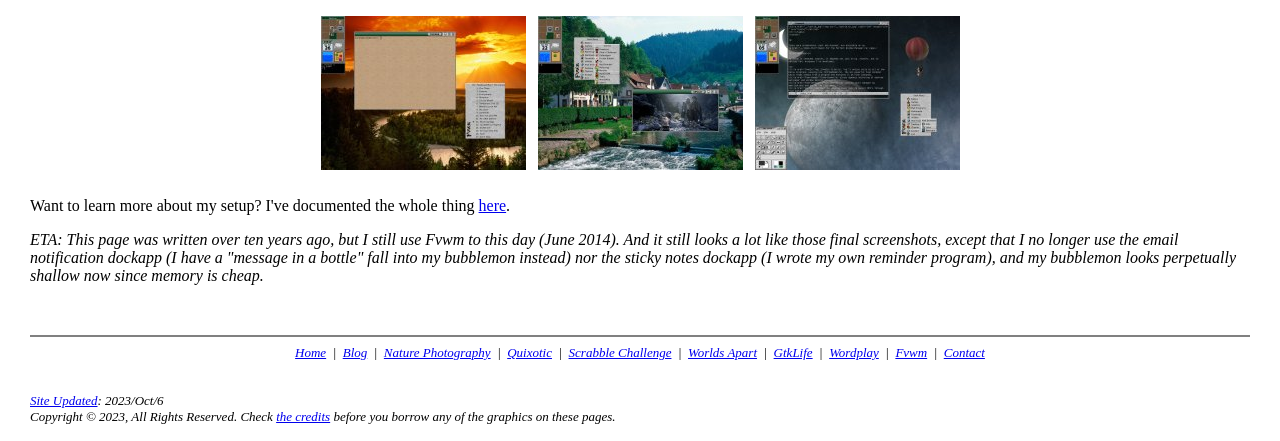Reply to the question with a brief word or phrase: What is the name of the window manager?

Fvwm